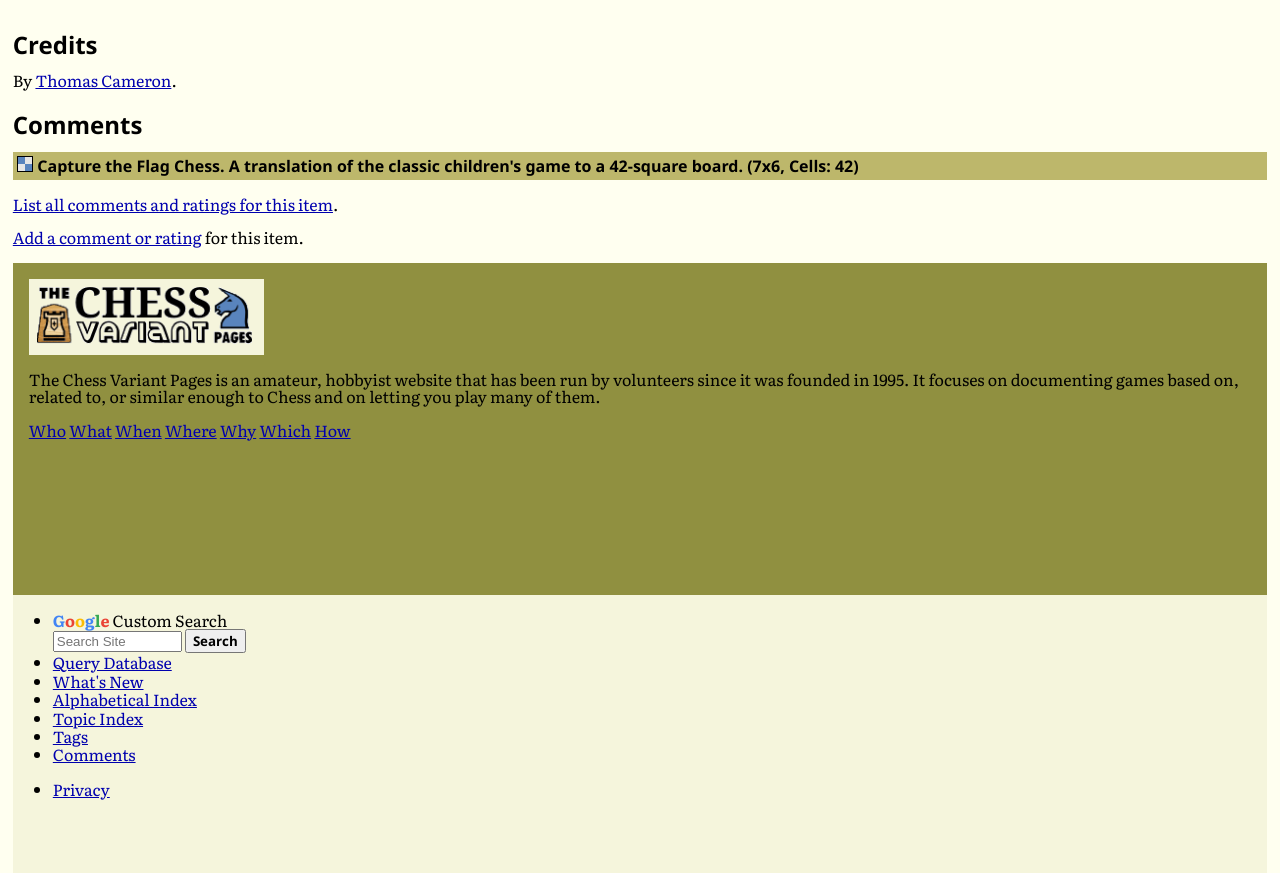Predict the bounding box for the UI component with the following description: "name="q" placeholder="Search Site"".

[0.041, 0.723, 0.142, 0.747]